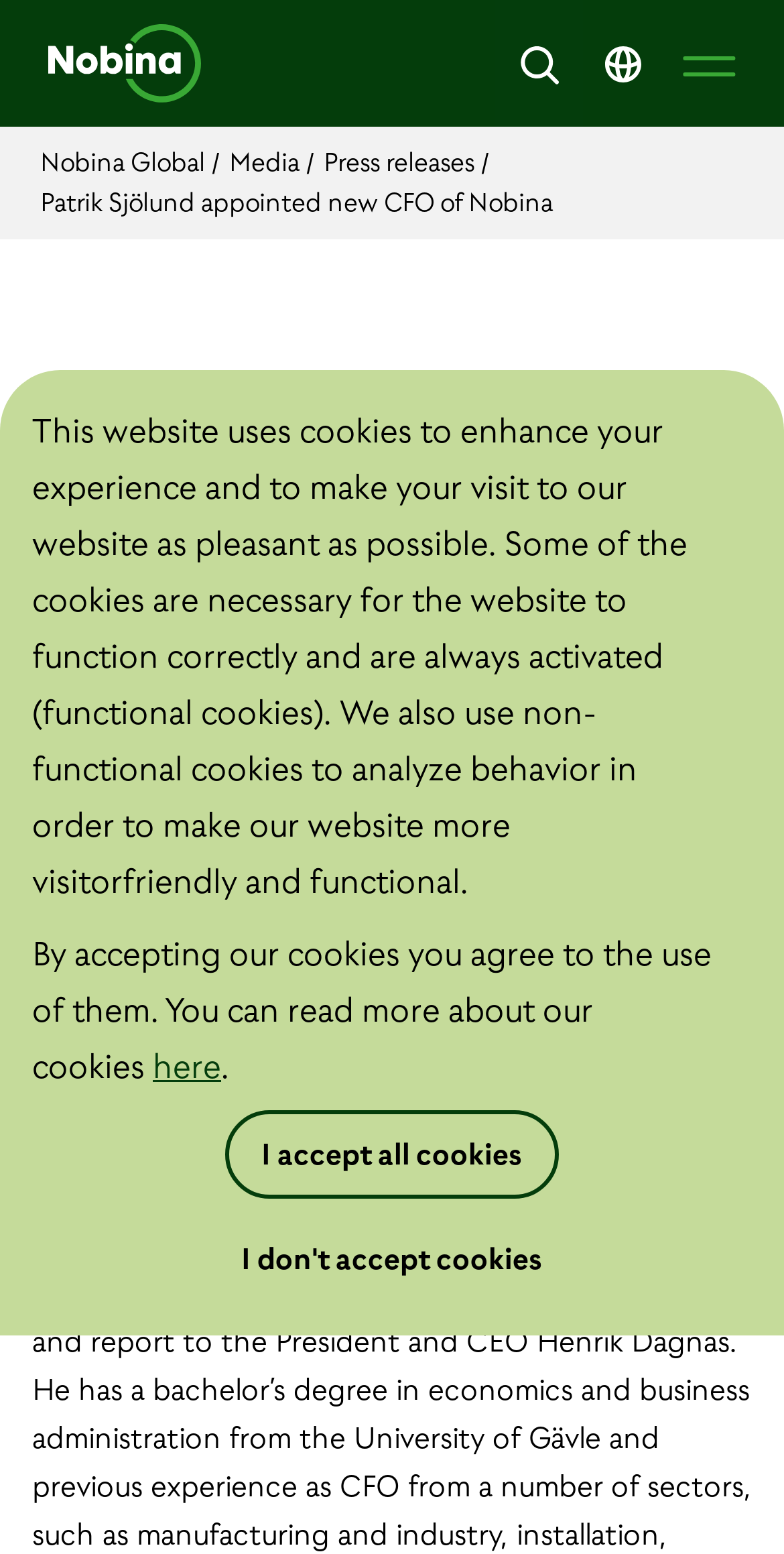From the image, can you give a detailed response to the question below:
What is the role of Patrik Sjölund in Nobina AB?

Based on the webpage content, specifically the StaticText element with the text 'Nobina has appointed Patrik Sjölund as new CFO of Nobina AB...', it is clear that Patrik Sjölund is the Chief Financial Officer (CFO) of Nobina AB.